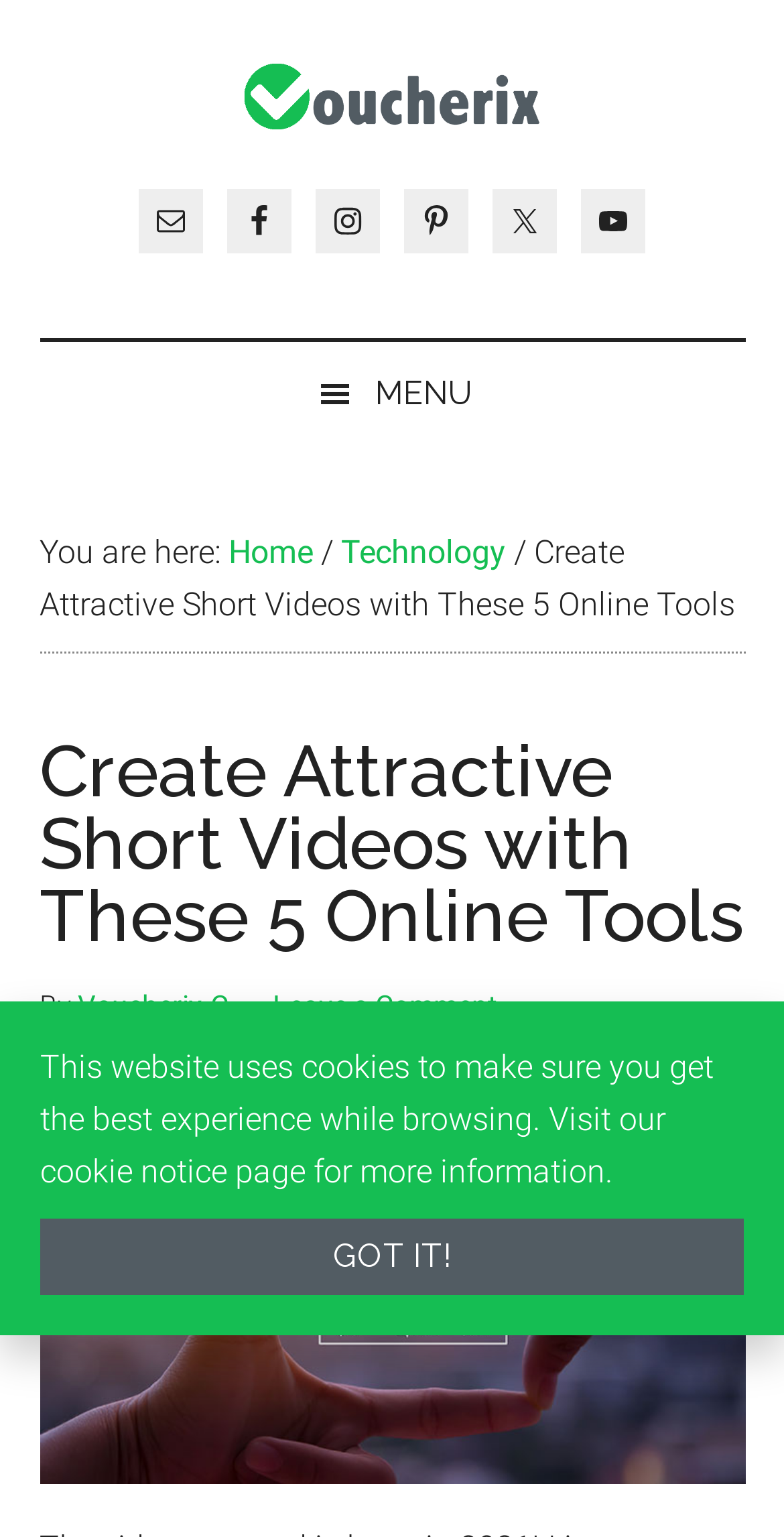Identify the bounding box coordinates for the region of the element that should be clicked to carry out the instruction: "Read the article". The bounding box coordinates should be four float numbers between 0 and 1, i.e., [left, top, right, bottom].

[0.05, 0.477, 0.95, 0.669]